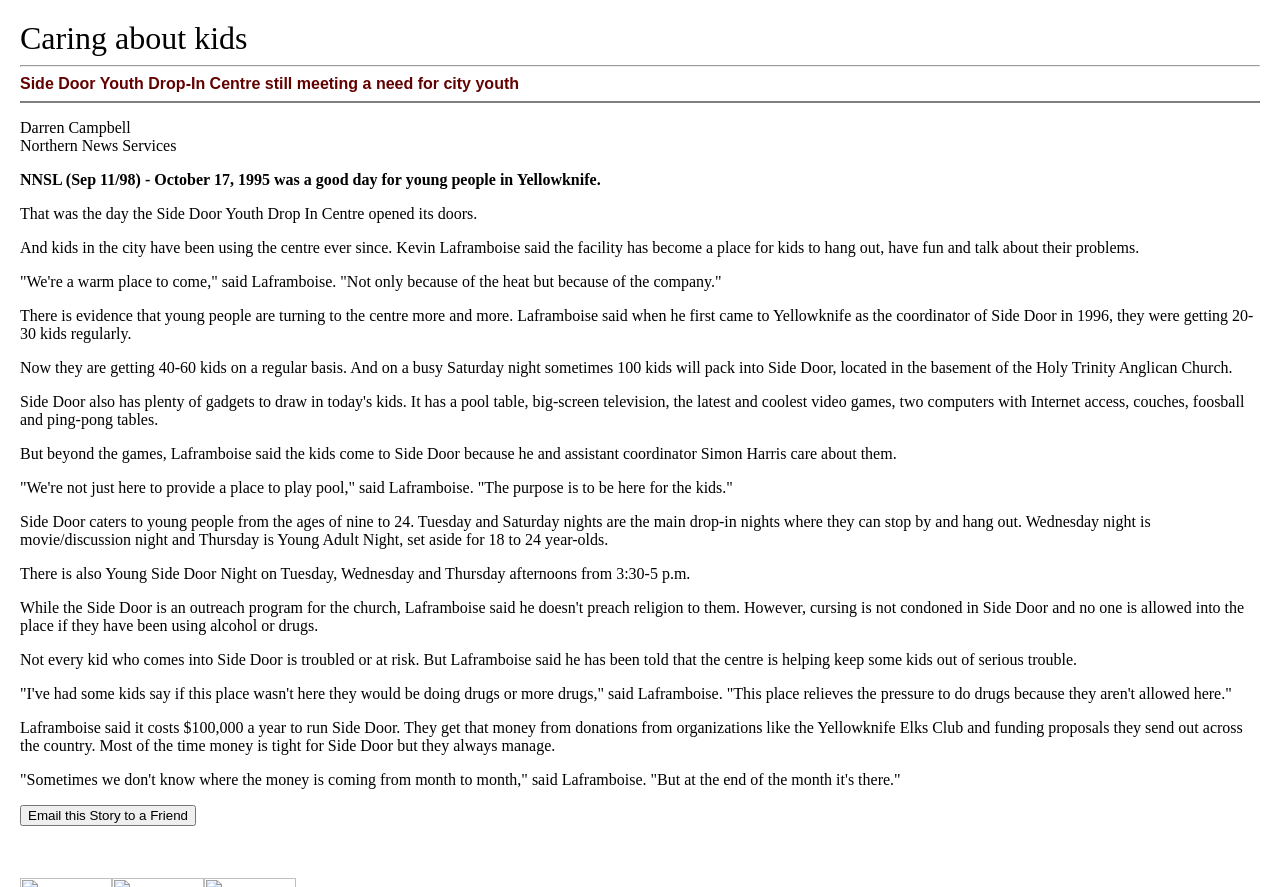How many kids visit Side Door on a busy Saturday night?
Answer the question in as much detail as possible.

I found the answer by reading the text content of the webpage, specifically the sentence 'And on a busy Saturday night sometimes 100 kids will pack into Side Door...' which mentions the number of kids that visit on a busy Saturday night.